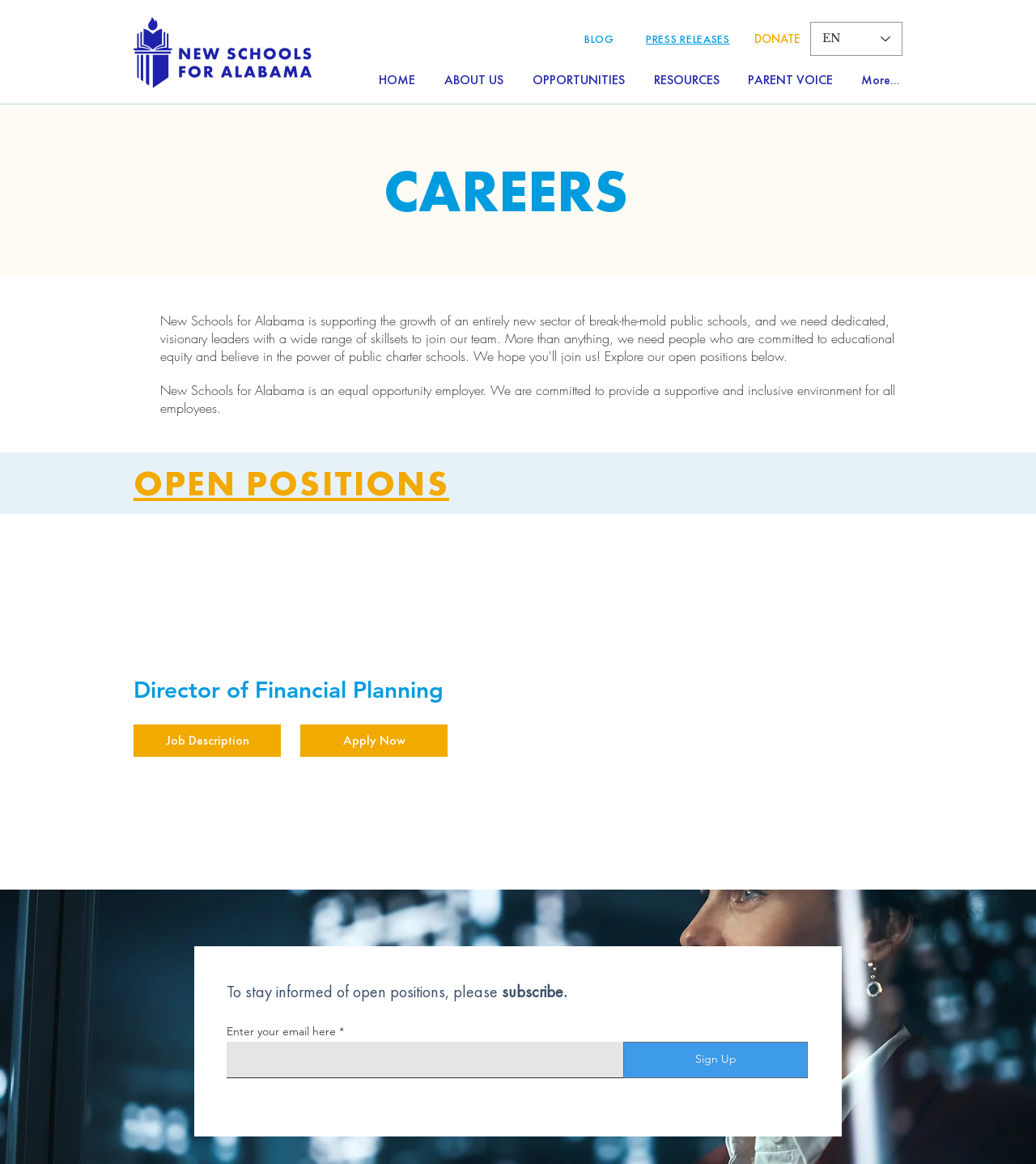What is the language currently selected in the language selector?
Answer with a single word or phrase, using the screenshot for reference.

English